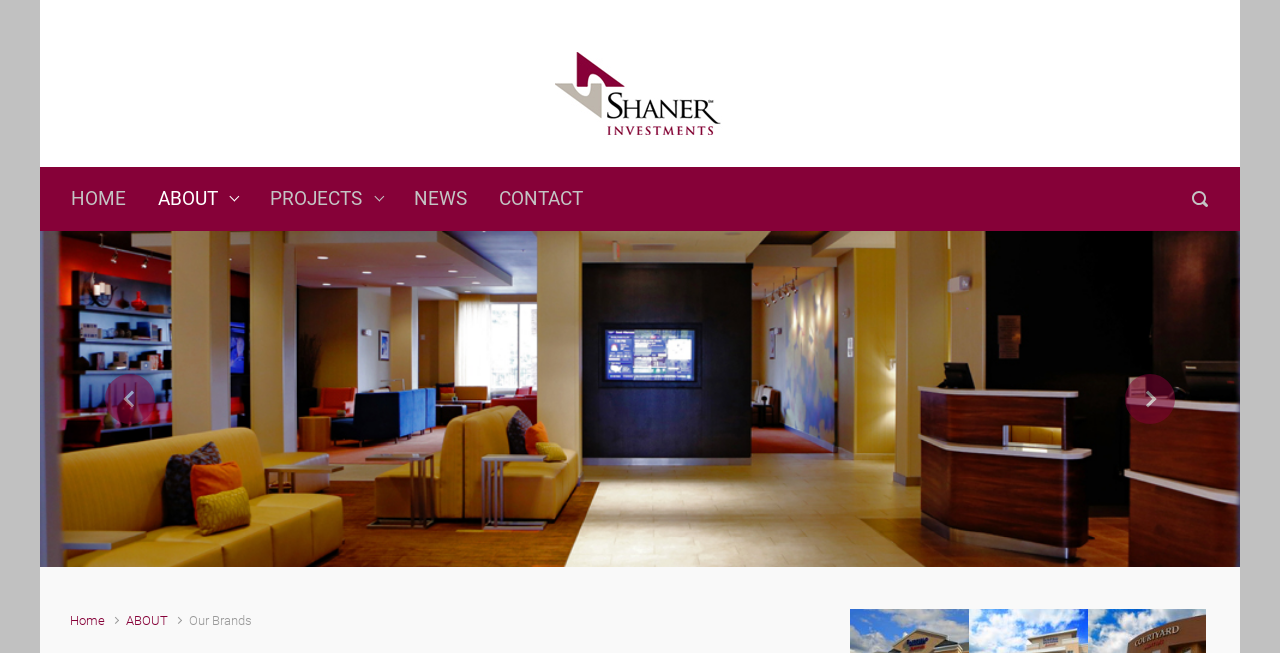Identify the bounding box coordinates of the element that should be clicked to fulfill this task: "go to projects page". The coordinates should be provided as four float numbers between 0 and 1, i.e., [left, top, right, bottom].

[0.205, 0.256, 0.305, 0.354]